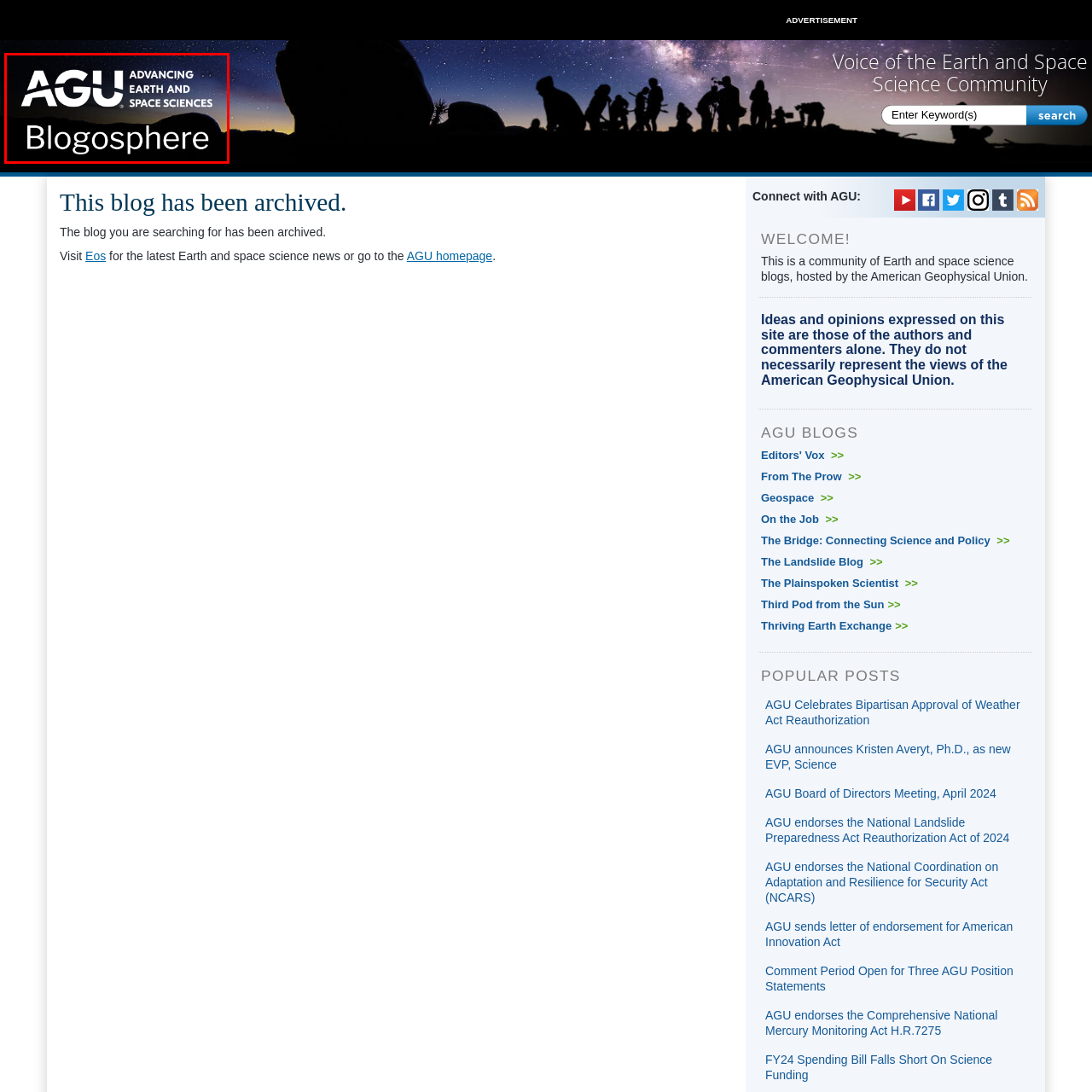Thoroughly describe the content of the image found within the red border.

The image features the logo of the American Geophysical Union (AGU), prominently displaying the organization's name and tagline. The logo is set against a visually appealing backdrop that suggests themes of earth and space sciences, with a dark gradient that hints at a nighttime sky filled with stars. The text "AGU" is in bold, capital letters, alongside the phrase "ADVANCING EARTH AND SPACE SCIENCES," emphasizing AGU's commitment to the scientific community. Below, the term "Blogosphere" is presented in a clean, modern font, indicating a digital platform for discussions and insights related to earth and space science. This branding encapsulates AGU's mission to foster engagement and knowledge sharing within the scientific field.